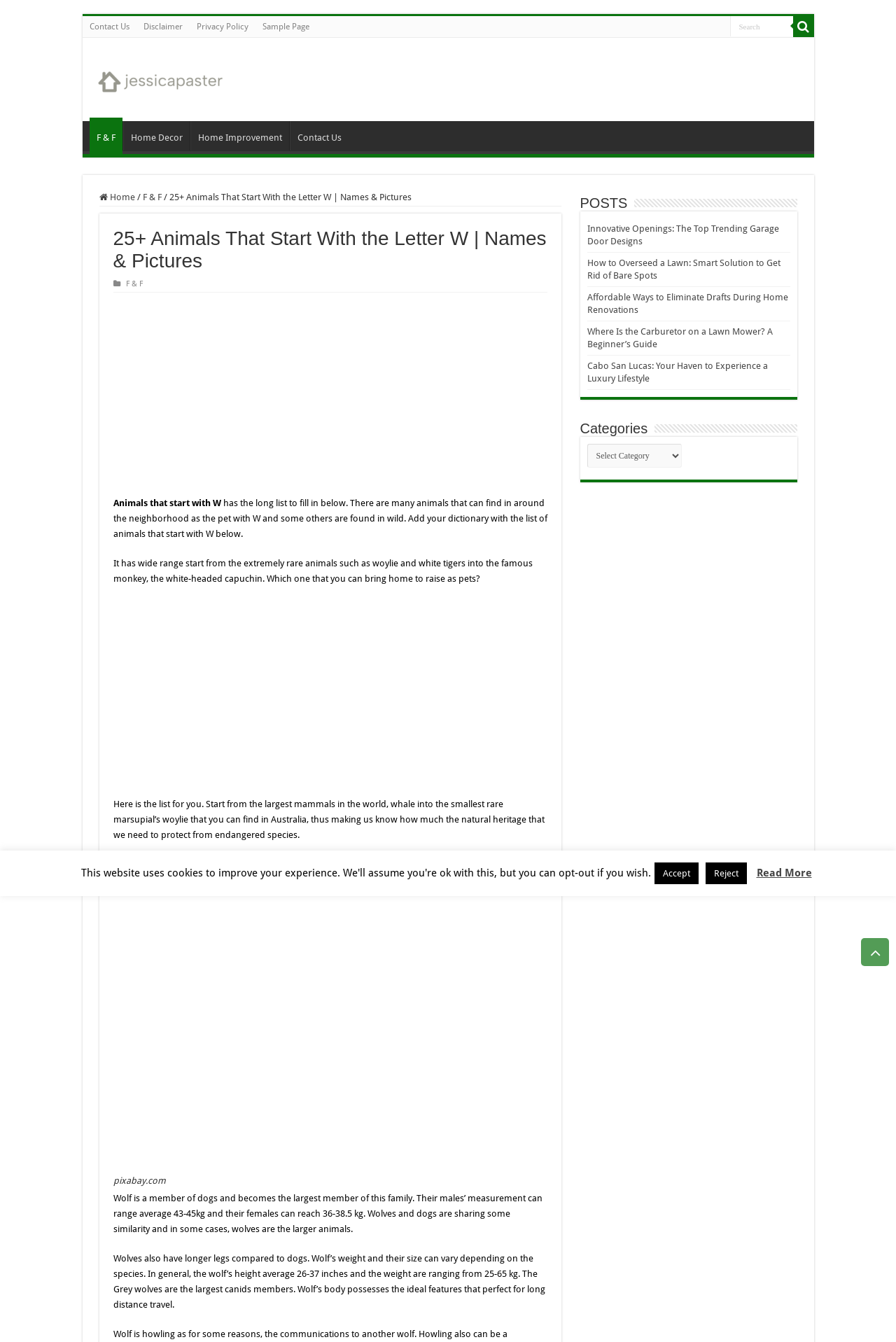Could you locate the bounding box coordinates for the section that should be clicked to accomplish this task: "Read more about animals that start with W".

[0.126, 0.641, 0.611, 0.654]